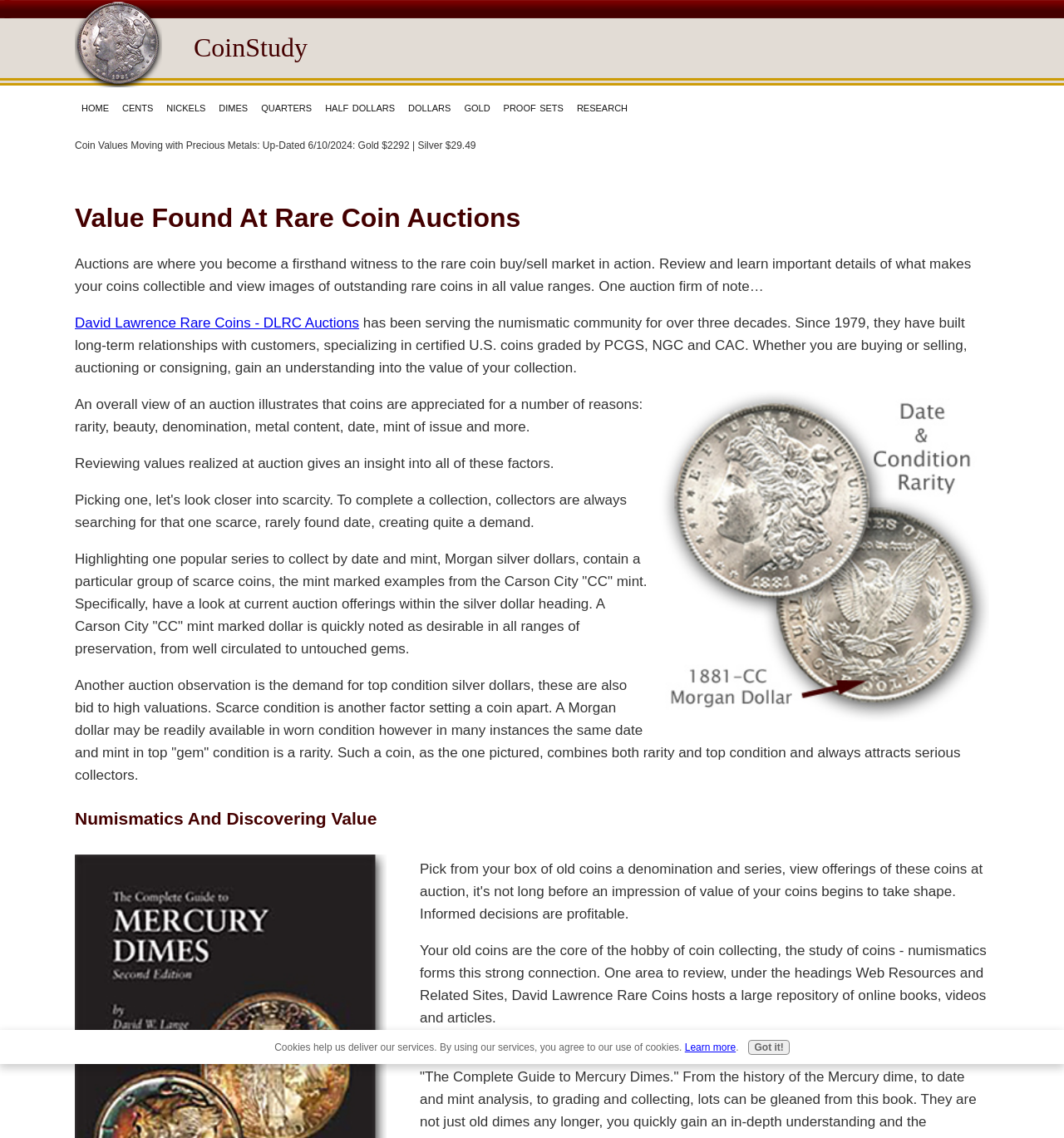Present a detailed account of what is displayed on the webpage.

The webpage is about David Lawrence Rare Coins and Auction, a platform for buying and selling coins. At the top, there are several links, including "CoinStudy" and "home", positioned horizontally next to each other. Below these links, there are six static text elements, listing different types of coins, such as "cents", "nickels", "dimes", "quarters", "half dollars", and "gold", arranged in a horizontal row.

To the right of these coin types, there is a static text element displaying the current values of precious metals, including gold and silver. Below this, there is a heading "Value Found At Rare Coin Auctions" followed by a paragraph of text describing the benefits of auctions for buying and selling coins. 

Next to this paragraph, there is a link to "David Lawrence Rare Coins - DLRC Auctions" and a static text element describing the company's history and services. Below this, there is an image of a rare coin, specifically a Condition Rarity 1881-CC Morgan Dollar.

The webpage then continues with several paragraphs of text discussing the factors that contribute to the value of coins, such as rarity, beauty, and metal content. These paragraphs are followed by a section highlighting the popularity of Morgan silver dollars, particularly those from the Carson City "CC" mint.

Further down, there is a heading "Numismatics And Discovering Value" followed by a paragraph of text about the importance of numismatics, the study of coins, and the resources available on the David Lawrence Rare Coins website.

At the very bottom of the page, there is a notice about cookies, a link to "Learn more", and a button labeled "Got it!".